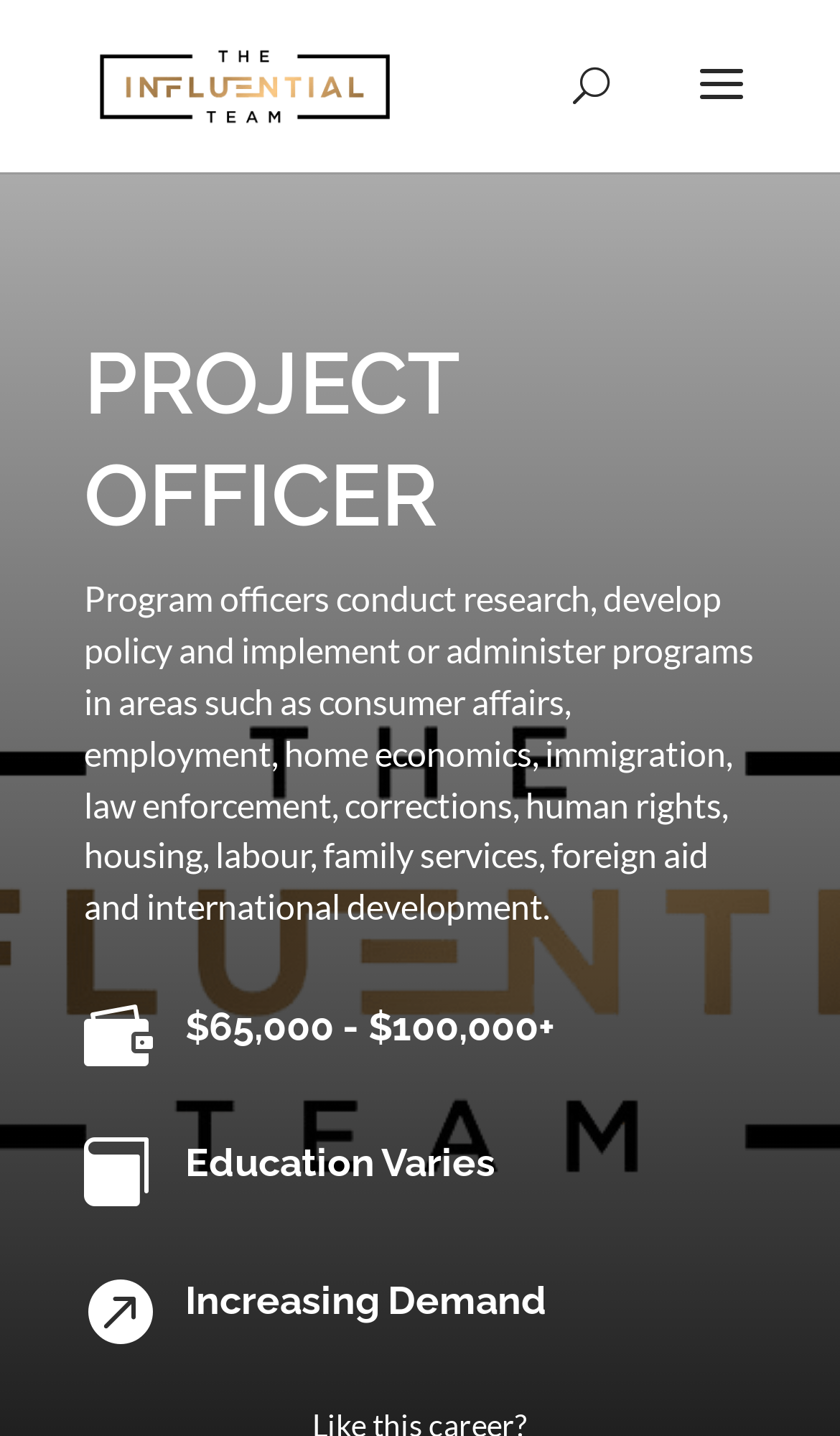What is the education requirement for a Project Officer?
Use the screenshot to answer the question with a single word or phrase.

Varies